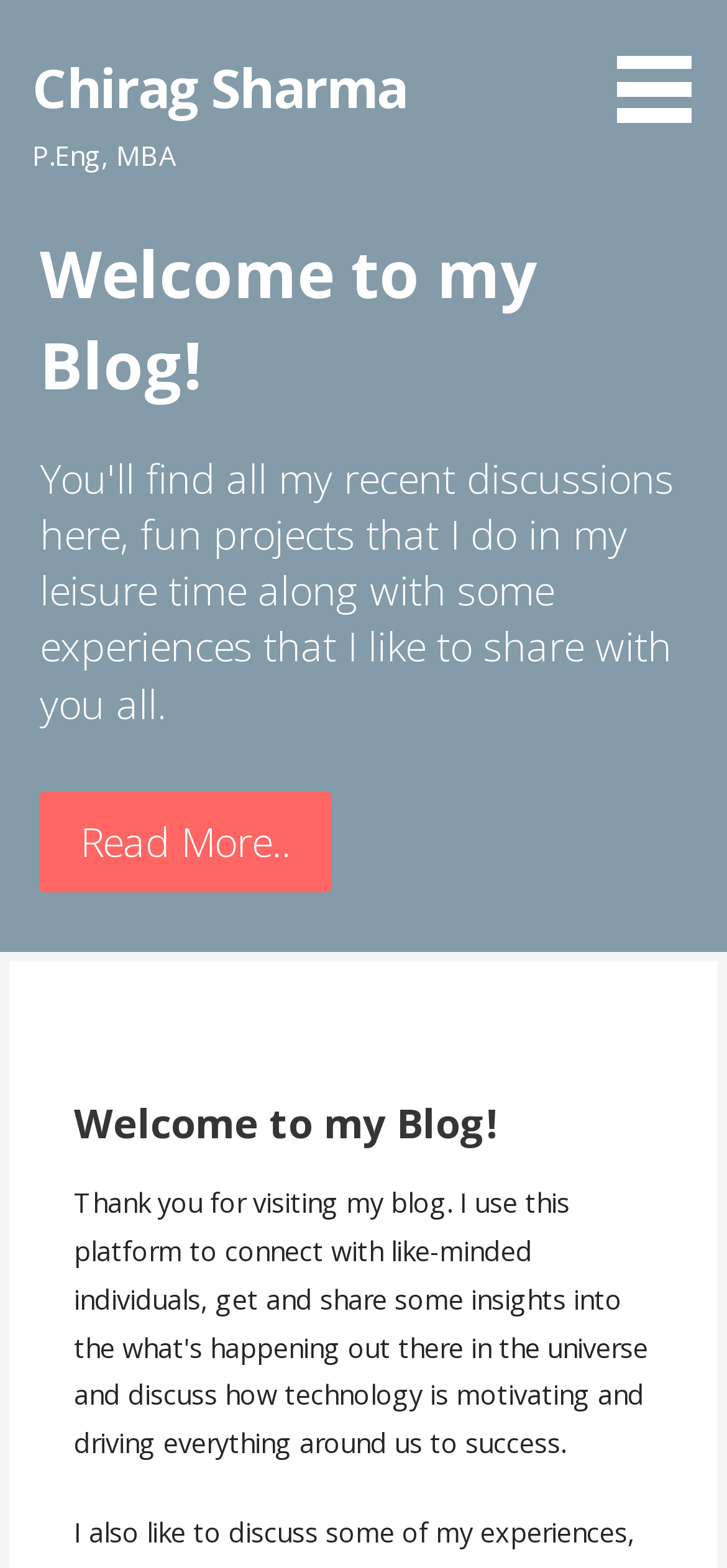Bounding box coordinates must be specified in the format (top-left x, top-left y, bottom-right x, bottom-right y). All values should be floating point numbers between 0 and 1. What are the bounding box coordinates of the UI element described as: Read More..

[0.055, 0.505, 0.455, 0.569]